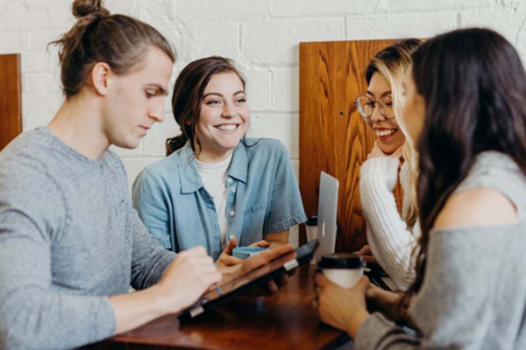Refer to the image and provide an in-depth answer to the question: 
What is the woman beside the young man doing?

The smiling woman beside the young man is leaning in, which suggests that she is eagerly participating in the conversation and actively engaging with the others.